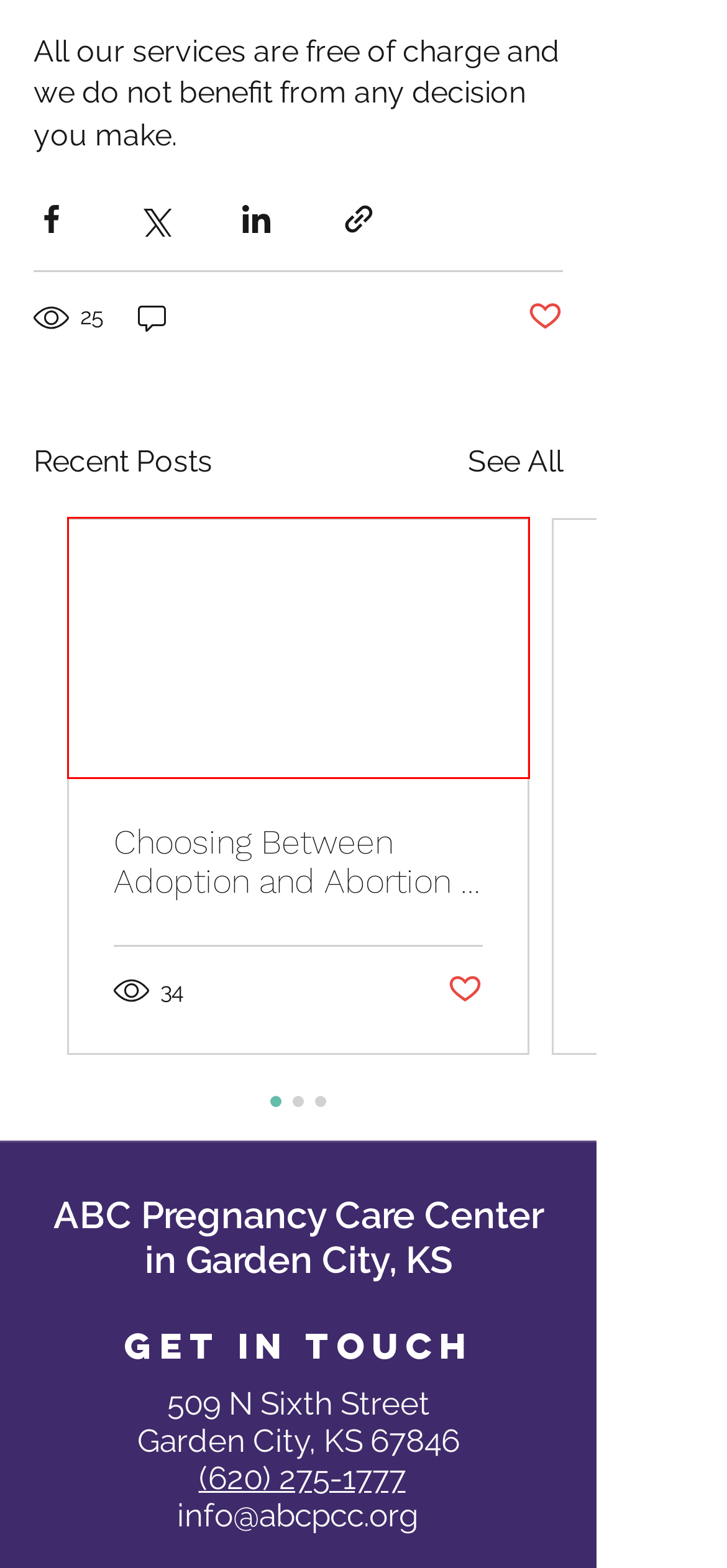You have a screenshot of a webpage, and a red bounding box highlights an element. Select the webpage description that best fits the new page after clicking the element within the bounding box. Options are:
A. Pregnancy Options & Solutions | Garden City, KS | ABC Pregnancy Care Center
B. Choosing Between Adoption and Abortion | Kara’s Story
C. Women's Health Blog | ABC Pregnancy Care Cli | Free Unplanned Pregnancy Services
D. Privacy Policy | ABC Pregnancy Center
E. Is Abortion Pill Regret Real?
F. ABC Pregnancy Care Center Inc - Main Giving Page
G. Abortion Pill & At-Home Abortion Info | Garden City, KS | ABC Pregnancy Care Center
H. Notice of Privacy Practices | ABC Pregnancy Center

B